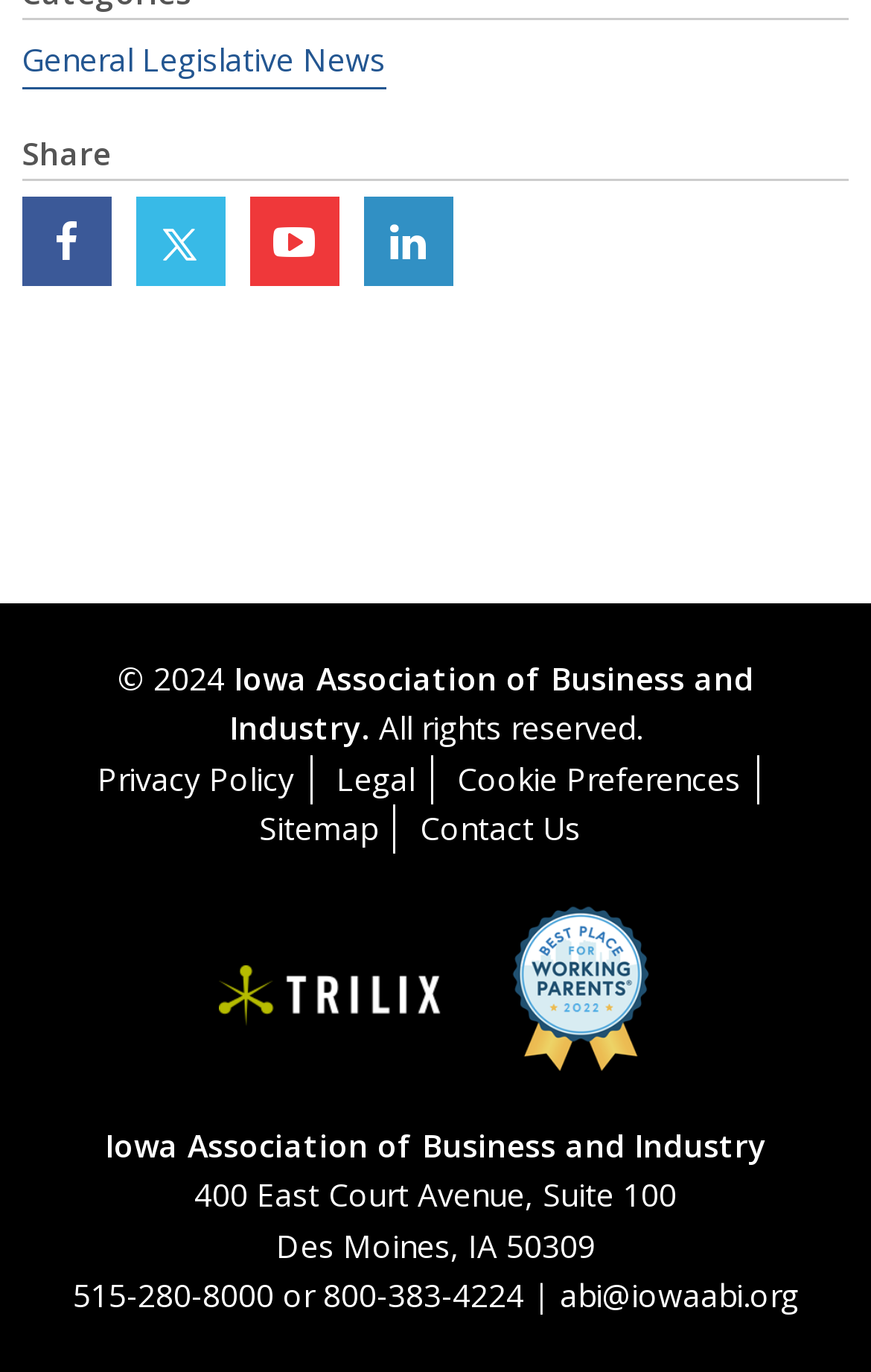Please answer the following question using a single word or phrase: What are the types of news listed on the webpage?

Press Releases, Business Monthly, Monday Memo, Legislative News, Blog